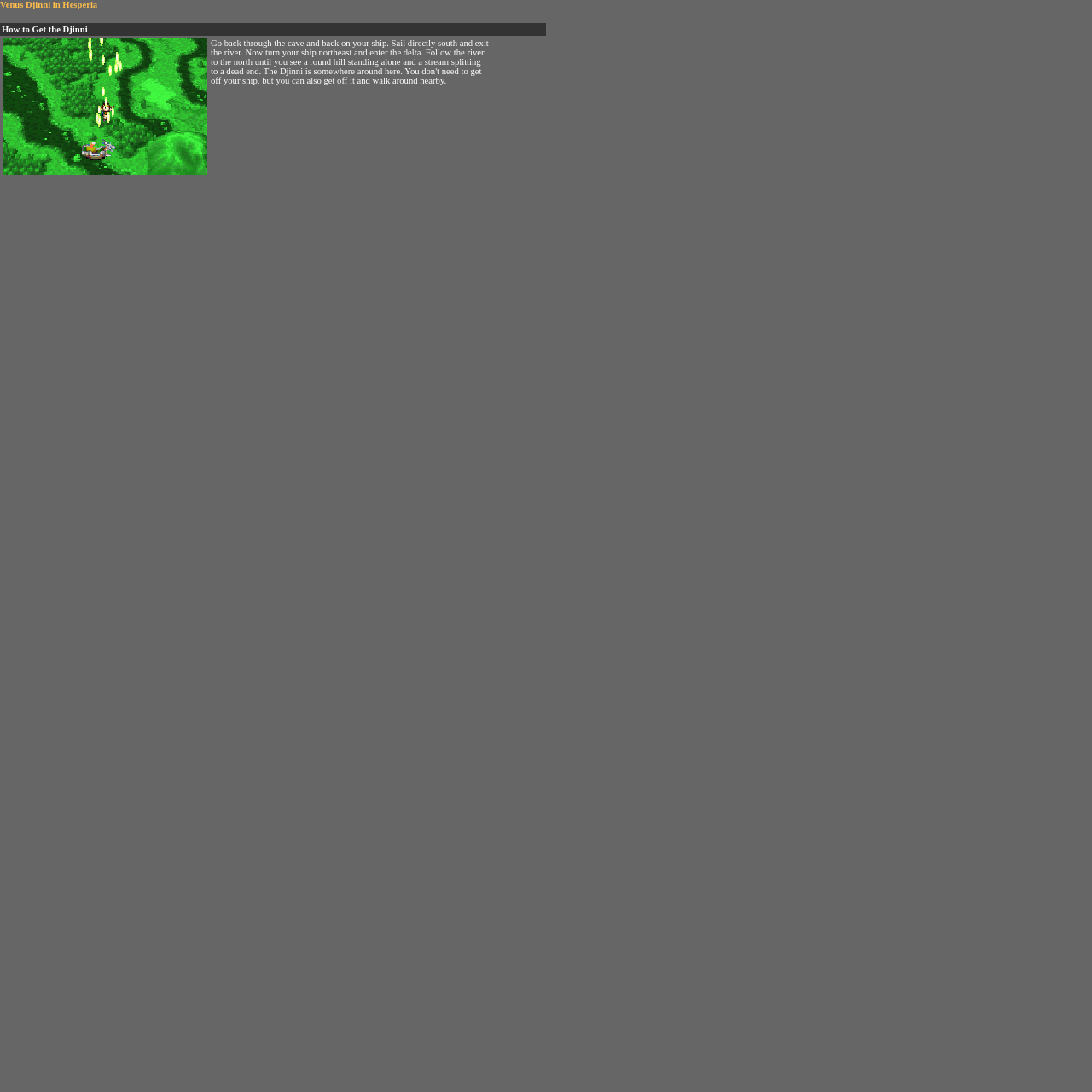What is the purpose of the image on the page?
Please provide a comprehensive answer based on the visual information in the image.

The image on the page appears to be an illustration or a screenshot related to the walkthrough guide, possibly showing the location of the Venus Djinni or the surrounding environment.